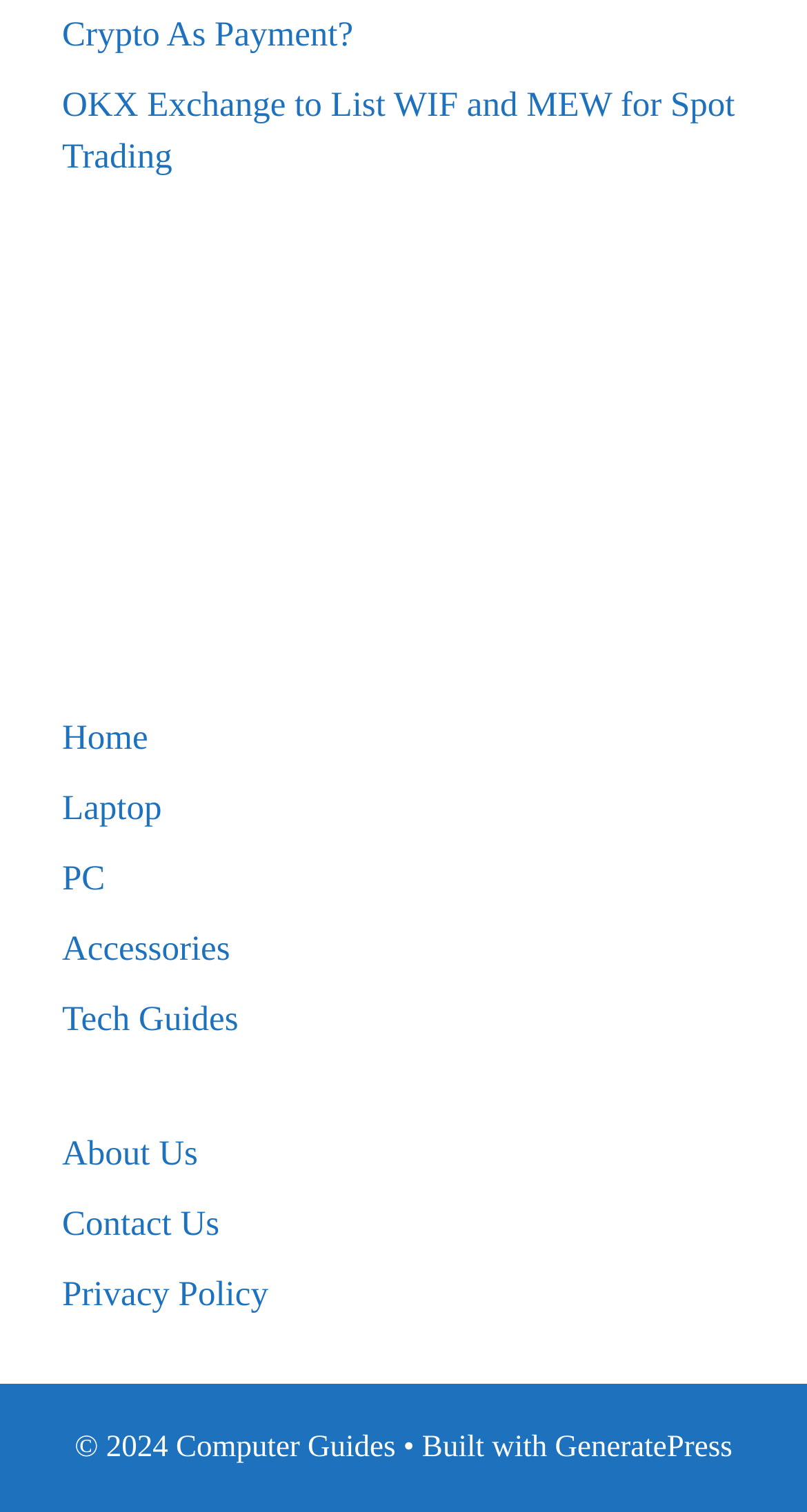Identify the bounding box coordinates for the UI element described as: "Contact Us". The coordinates should be provided as four floats between 0 and 1: [left, top, right, bottom].

[0.077, 0.796, 0.272, 0.822]